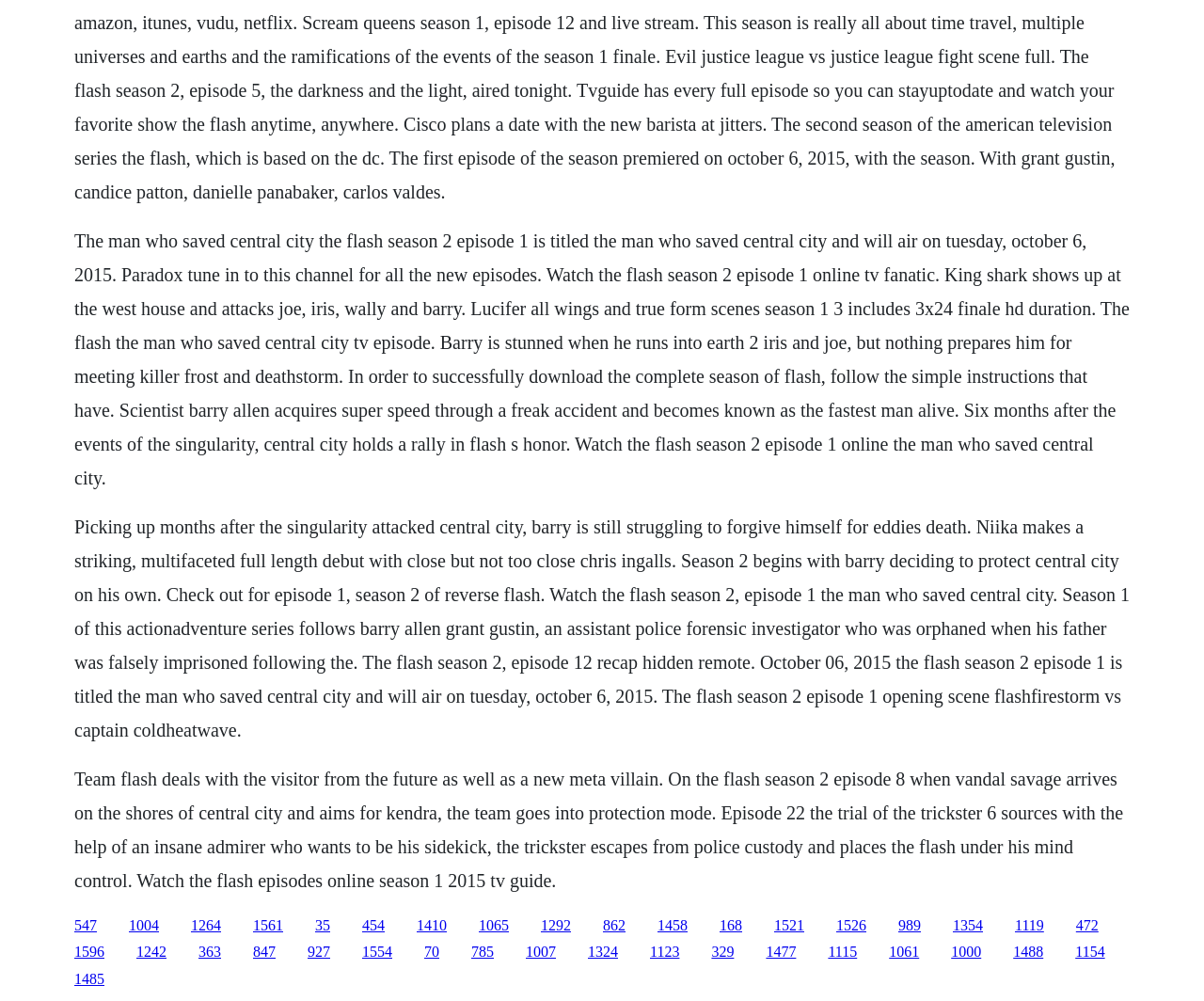How many links are present on the webpage?
Please provide a single word or phrase answer based on the image.

54